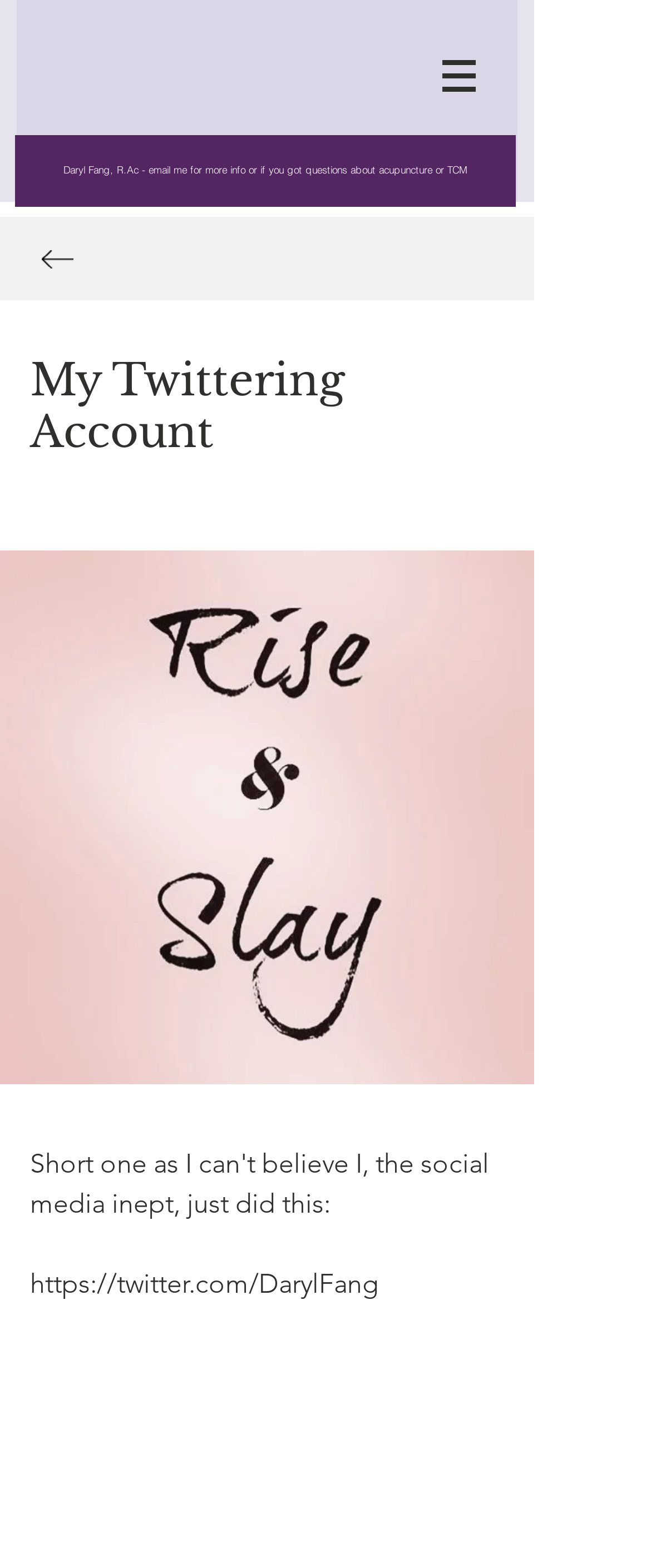What is the purpose of the email?
Refer to the image and provide a detailed answer to the question.

The purpose of the email can be inferred from the link text 'Daryl Fang, R.Ac - email me for more info or if you got questions about acupuncture or TCM', which suggests that the author is open to receiving emails related to acupuncture or Traditional Chinese Medicine (TCM) questions.